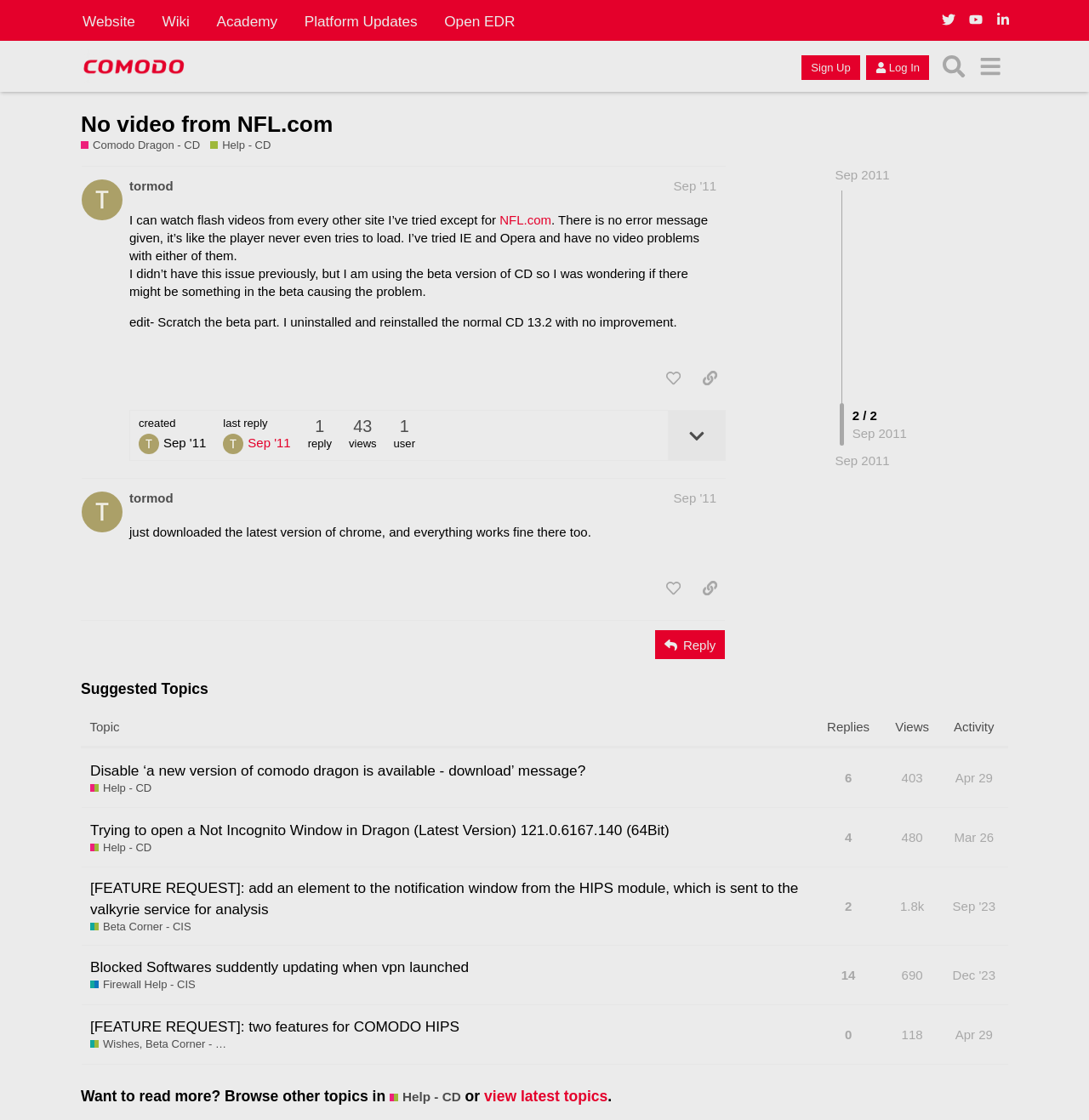From the element description Firewall Help - CIS, predict the bounding box coordinates of the UI element. The coordinates must be specified in the format (top-left x, top-left y, bottom-right x, bottom-right y) and should be within the 0 to 1 range.

[0.083, 0.873, 0.179, 0.887]